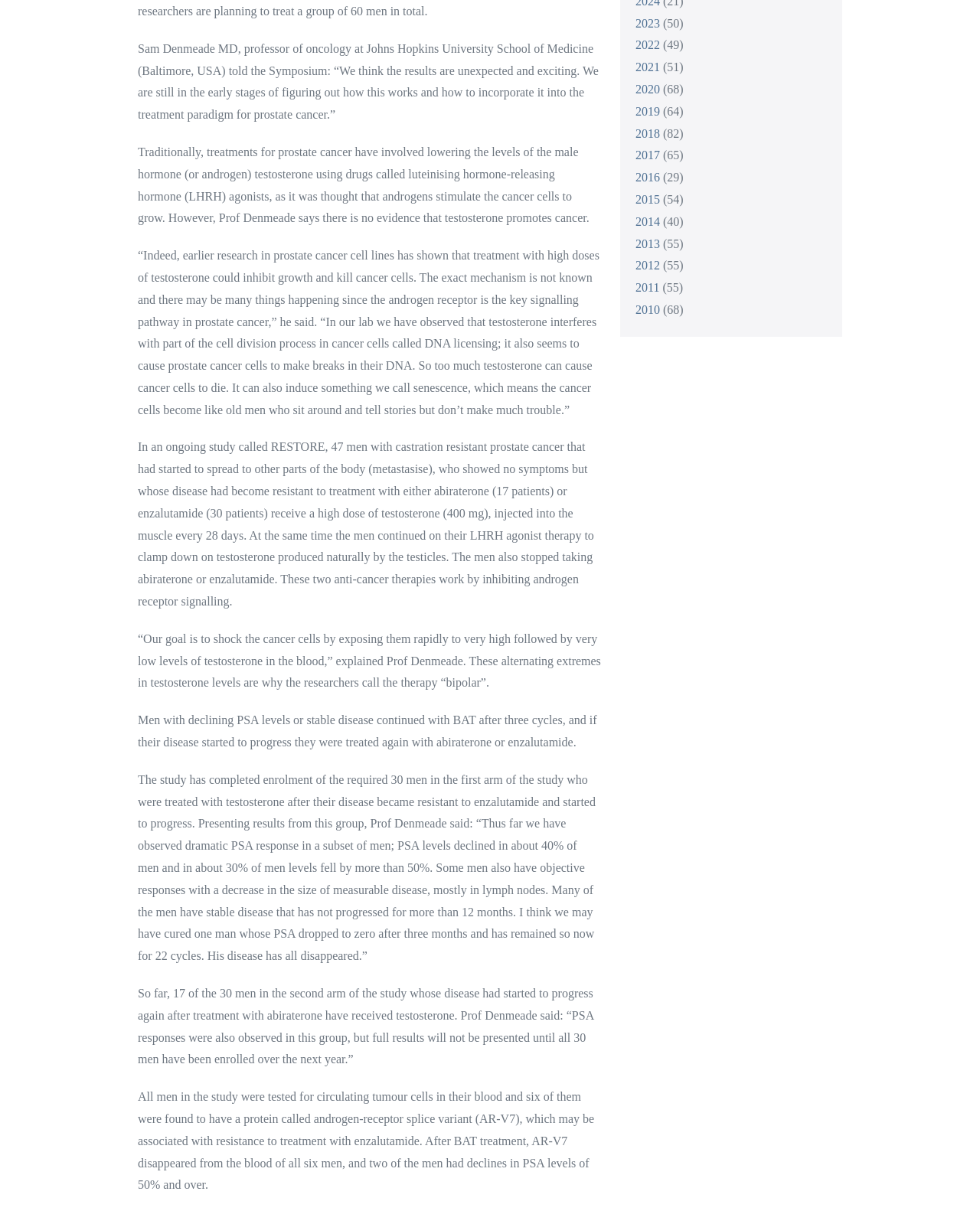Provide the bounding box coordinates of the HTML element described as: "2011". The bounding box coordinates should be four float numbers between 0 and 1, i.e., [left, top, right, bottom].

[0.648, 0.232, 0.673, 0.243]